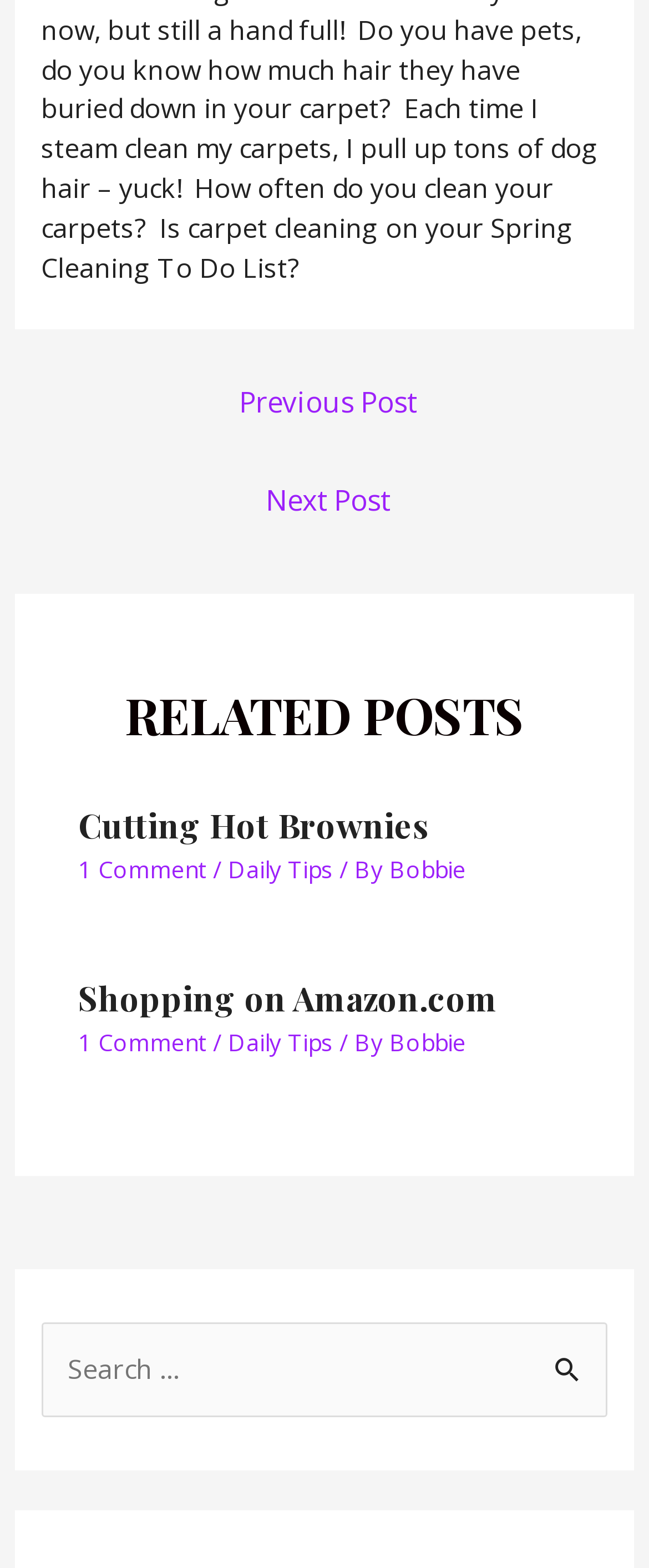Please determine the bounding box coordinates of the element's region to click for the following instruction: "go to the tenth link".

None